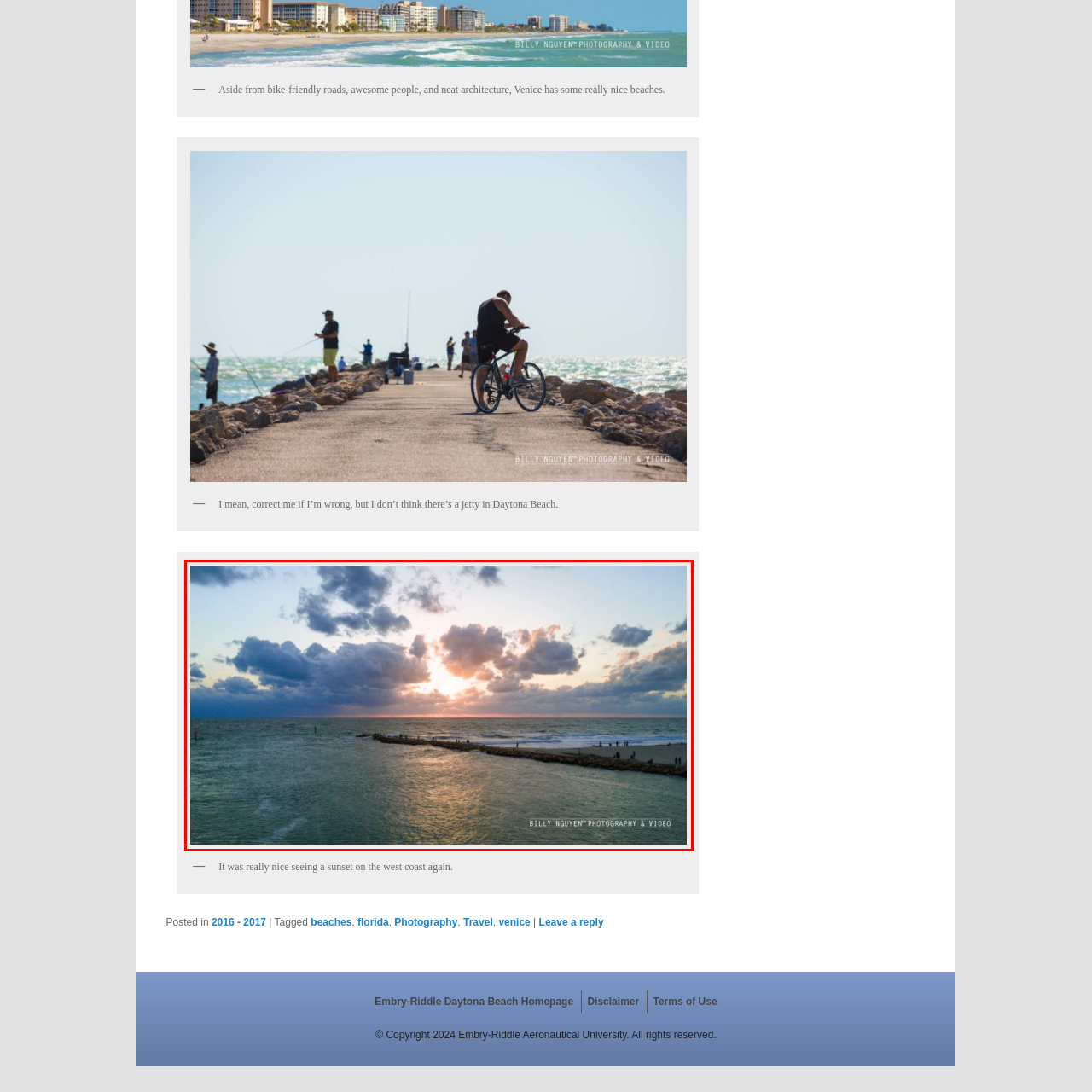Describe in detail what is depicted in the image enclosed by the red lines.

A breathtaking sunset over the ocean, captured in a stunning aerial view, reveals the vibrant colors of the sky as day transitions to night. Wispy clouds in shades of gray and pink frame the golden hue of the setting sun, casting reflections on the gentle waves below. In the foreground, a textured jetty juts out into the sea, where groups of people can be seen enjoying the tranquil atmosphere, possibly fishing or simply basking in the beauty of the moment. The image is attributed to "Billy Nguyen Photography & Video," highlighting the skill in capturing such serene coastal landscapes. This scene embodies the peaceful charm of beach life, inviting viewers to immerse themselves in the natural beauty of the coastline.